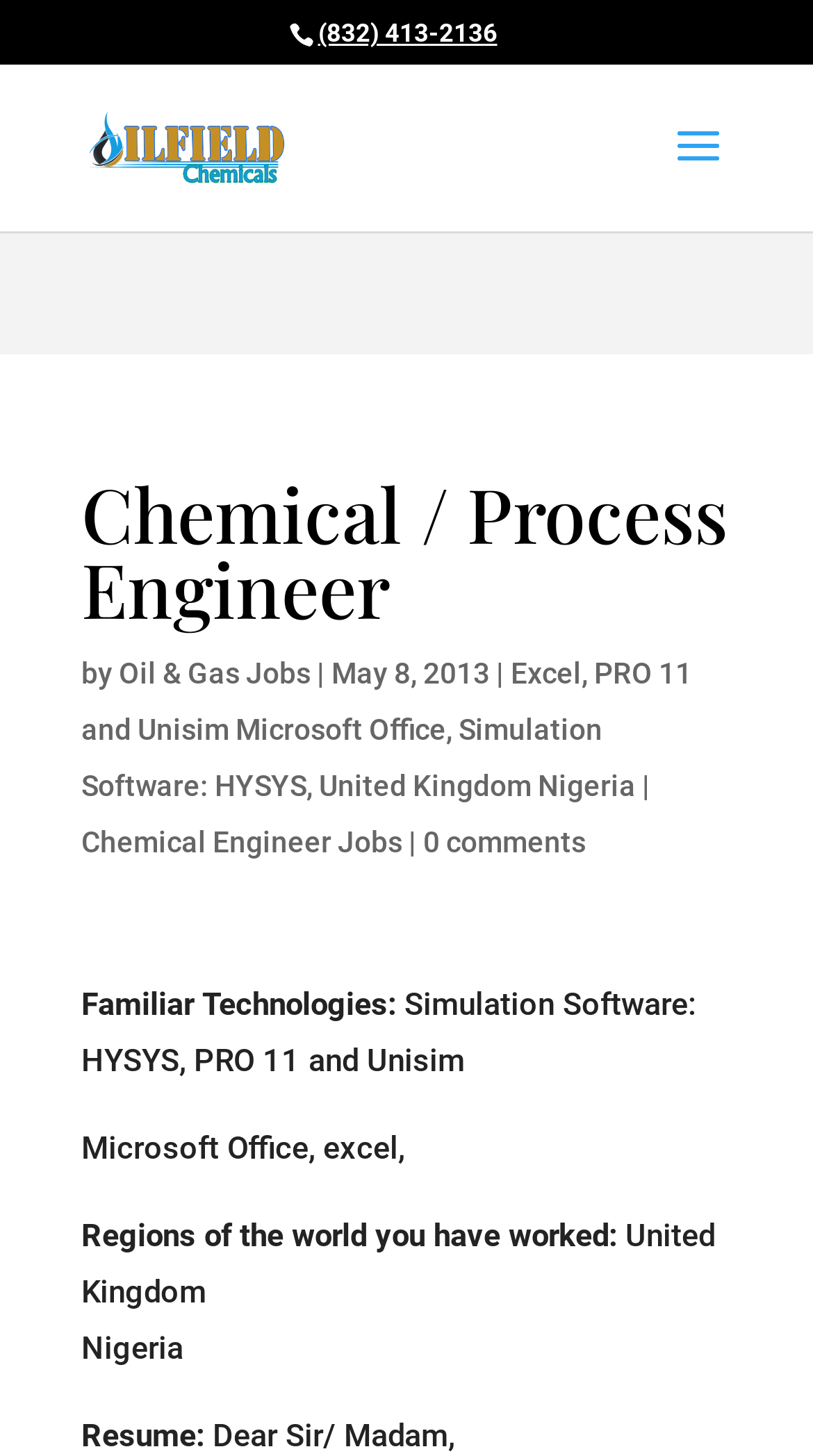Pinpoint the bounding box coordinates of the area that must be clicked to complete this instruction: "Read Chemical Engineer Jobs".

[0.1, 0.567, 0.495, 0.59]